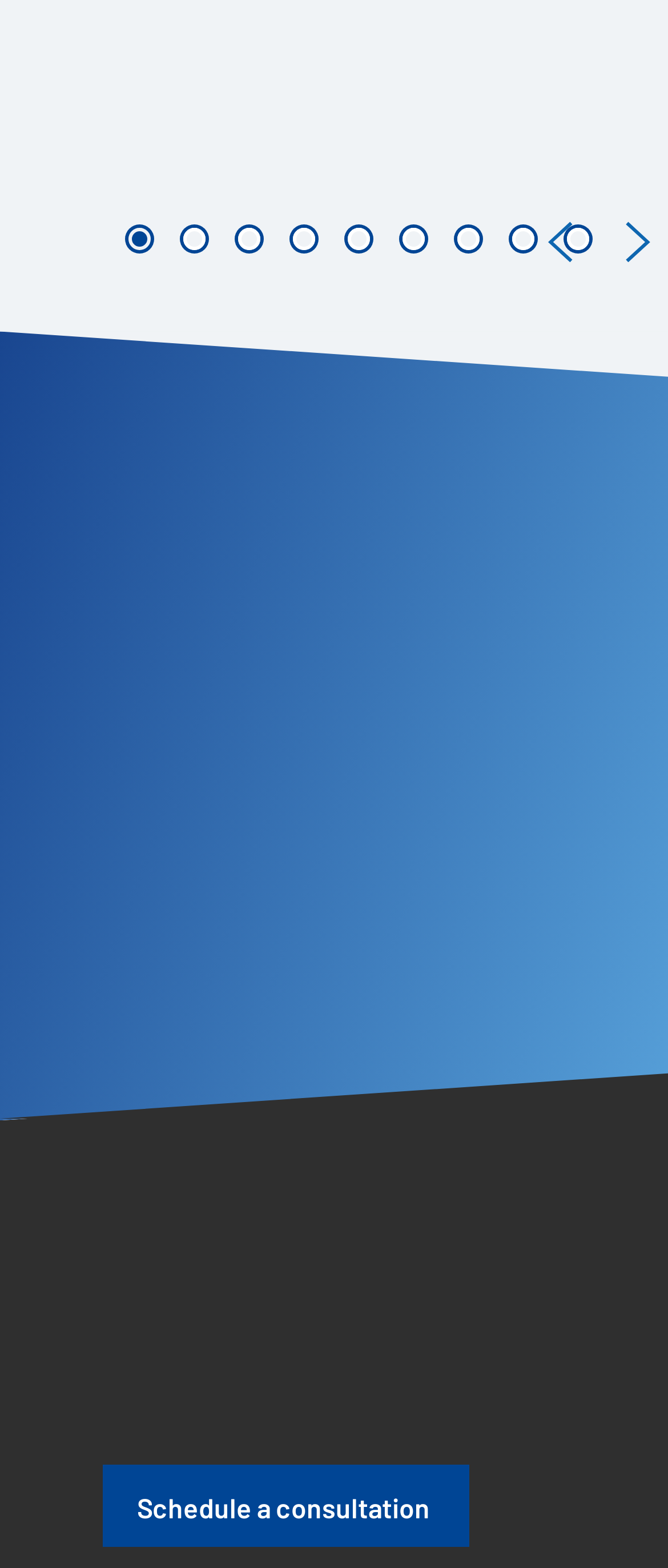Mark the bounding box of the element that matches the following description: "Read more".

[0.154, 0.009, 0.459, 0.062]